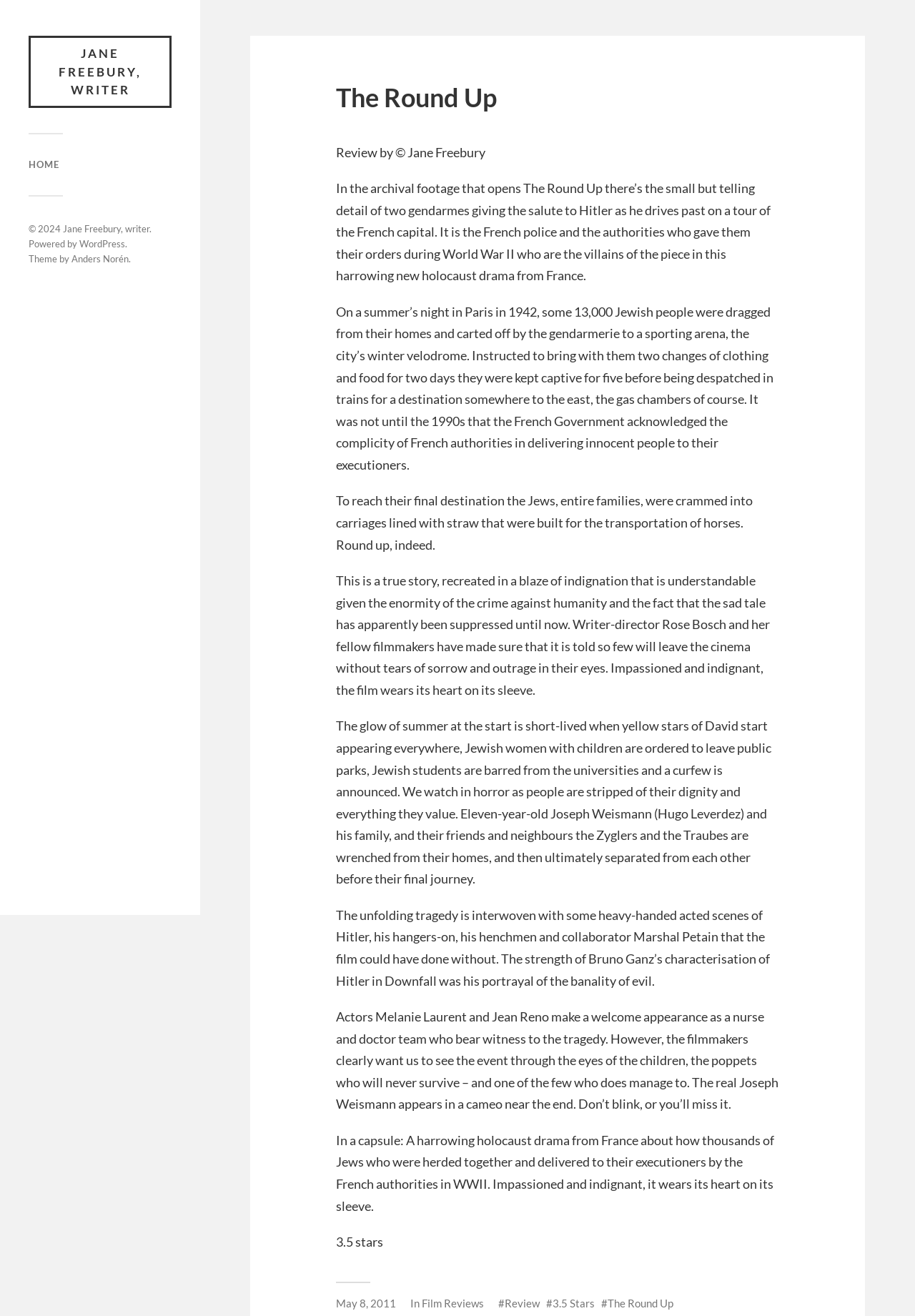Identify the bounding box coordinates of the clickable region necessary to fulfill the following instruction: "Explore the 'Chocolate Almond Bites' recipe". The bounding box coordinates should be four float numbers between 0 and 1, i.e., [left, top, right, bottom].

None